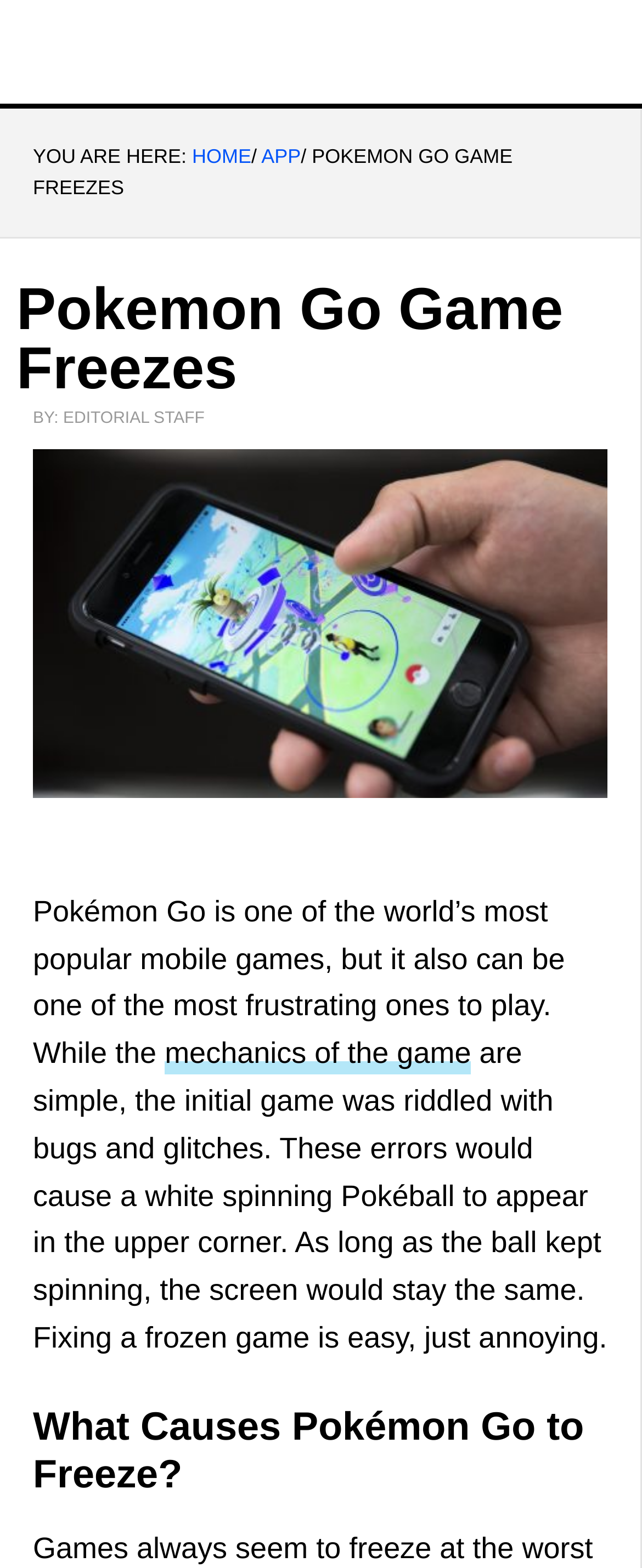Provide a thorough summary of the webpage.

The webpage appears to be an article about Pokémon Go game freezes. At the top, there is a navigation bar with a "YOU ARE HERE:" label, followed by links to "HOME" and "APP", separated by breadcrumb separators. The title of the article, "Pokémon Go Game Freezes", is displayed prominently below the navigation bar.

Below the title, there is a header section that includes the article title again, along with the author credits "BY: EDITORIAL STAFF". To the right of the header section, there is a large image related to Pokémon Go game freezes.

The main content of the article is divided into paragraphs. The first paragraph explains that Pokémon Go can be a frustrating game to play due to bugs and glitches, which cause a white spinning Pokéball to appear on the screen. The second paragraph discusses the mechanics of the game and how to fix a frozen game.

Further down the page, there is a heading "What Causes Pokémon Go to Freeze?" which suggests that the article will explore the reasons behind the game's freezing issues.